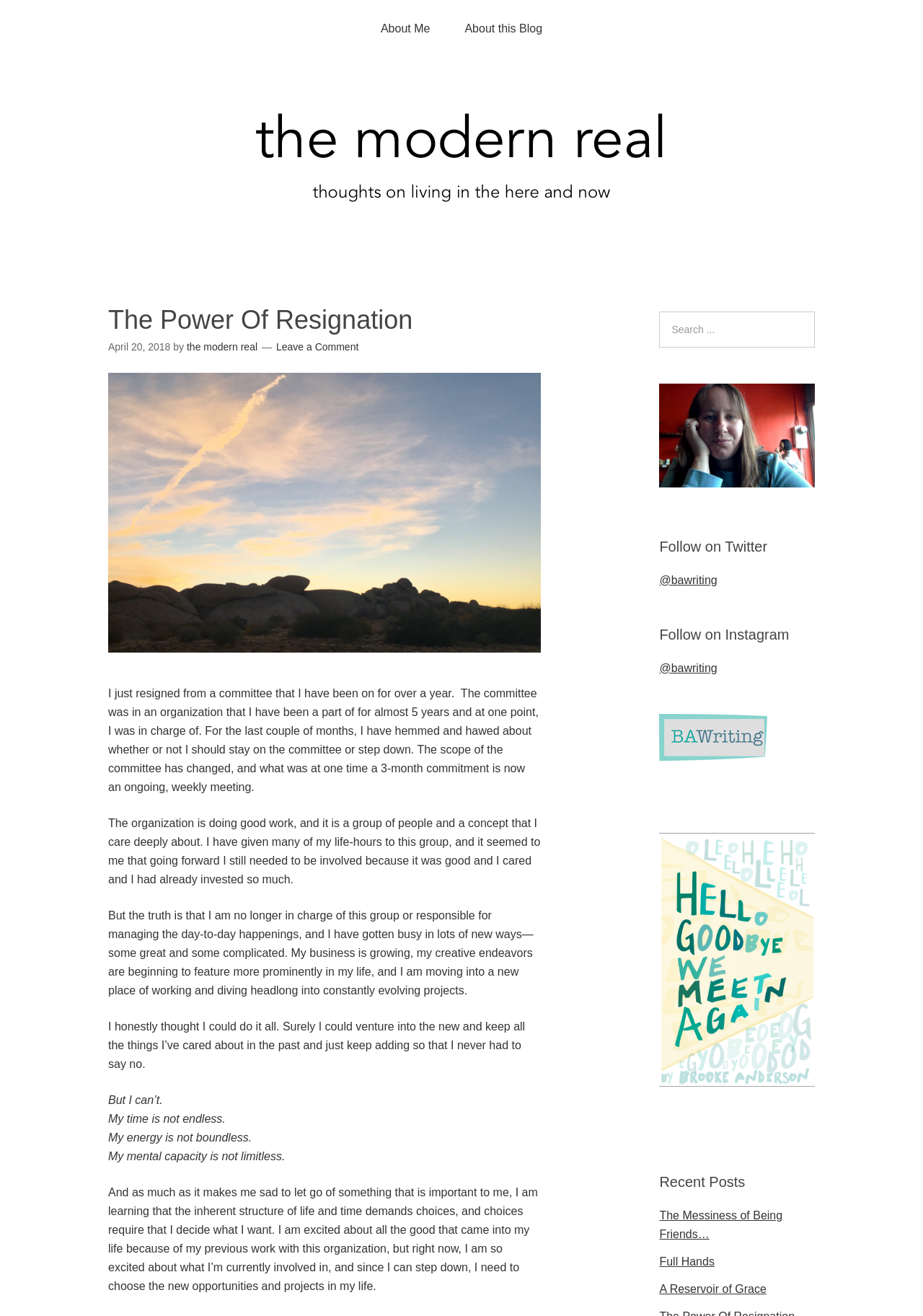Determine the bounding box coordinates for the clickable element to execute this instruction: "Search for something". Provide the coordinates as four float numbers between 0 and 1, i.e., [left, top, right, bottom].

[0.714, 0.237, 0.883, 0.264]